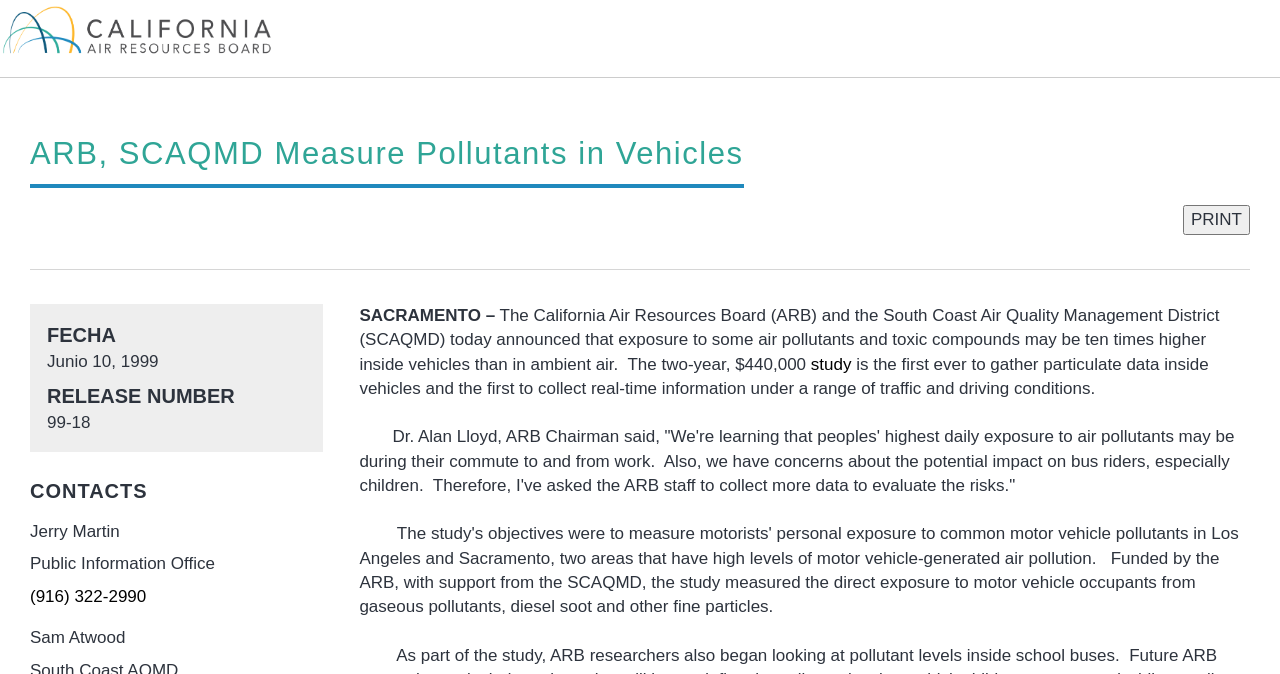Who is the chairman of ARB?
Could you answer the question in a detailed manner, providing as much information as possible?

I found the chairman's name by reading the quote from Dr. Alan Lloyd, ARB Chairman, which is mentioned in the article.